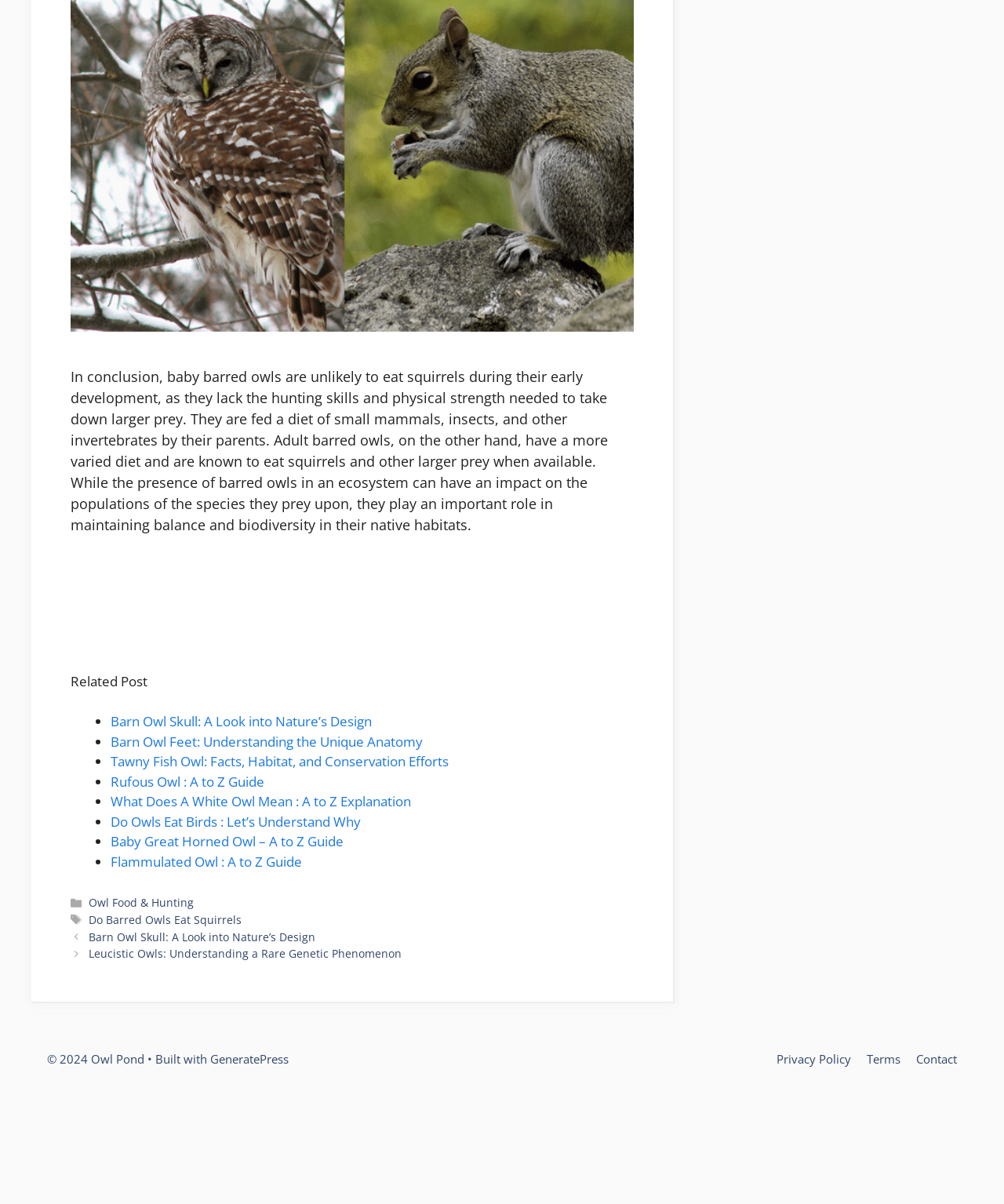Show the bounding box coordinates for the element that needs to be clicked to execute the following instruction: "Read related post about Barn Owl Skull". Provide the coordinates in the form of four float numbers between 0 and 1, i.e., [left, top, right, bottom].

[0.11, 0.592, 0.37, 0.607]